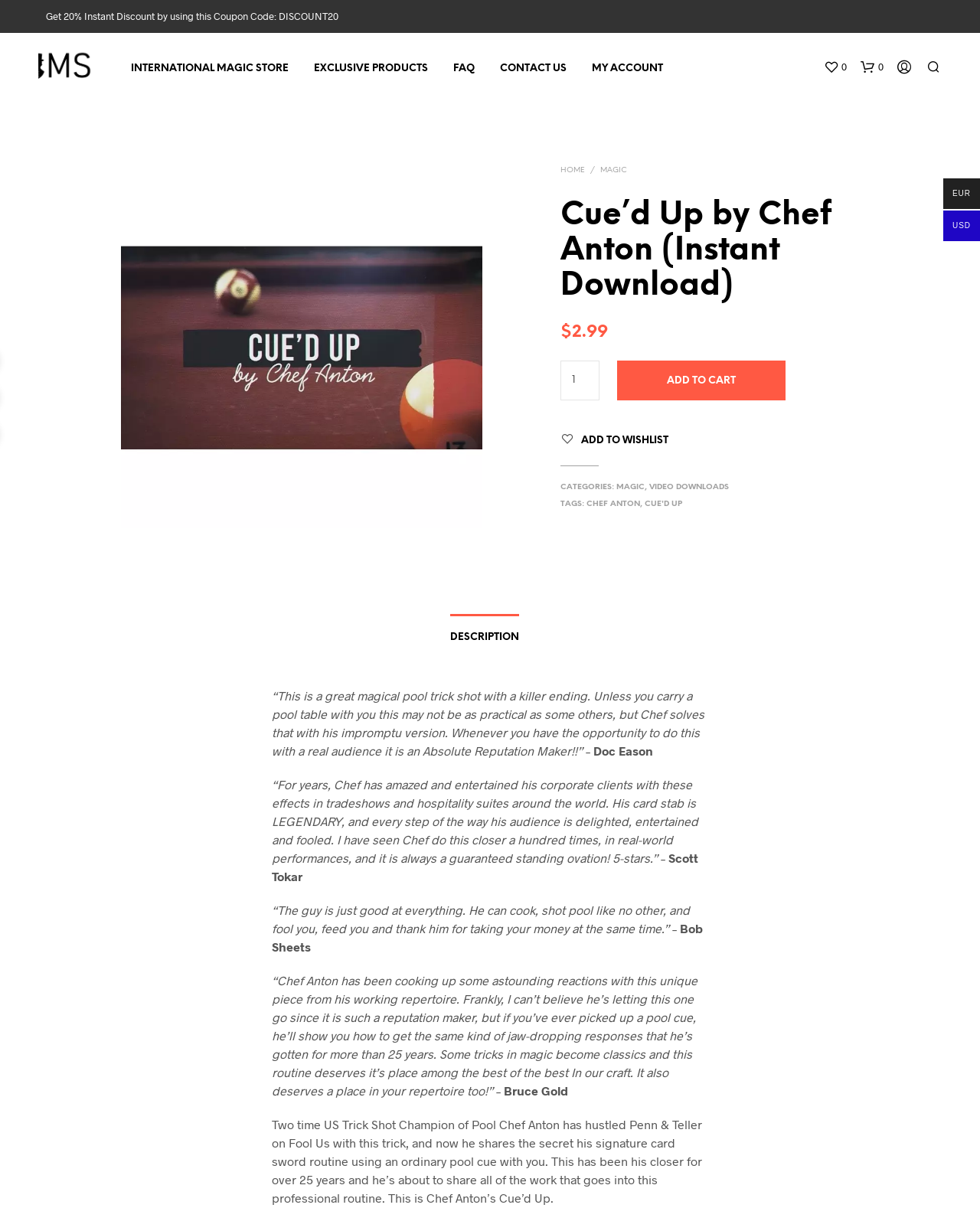Return the bounding box coordinates of the UI element that corresponds to this description: "alt="International Magic Store"". The coordinates must be given as four float numbers in the range of 0 and 1, [left, top, right, bottom].

[0.039, 0.05, 0.095, 0.06]